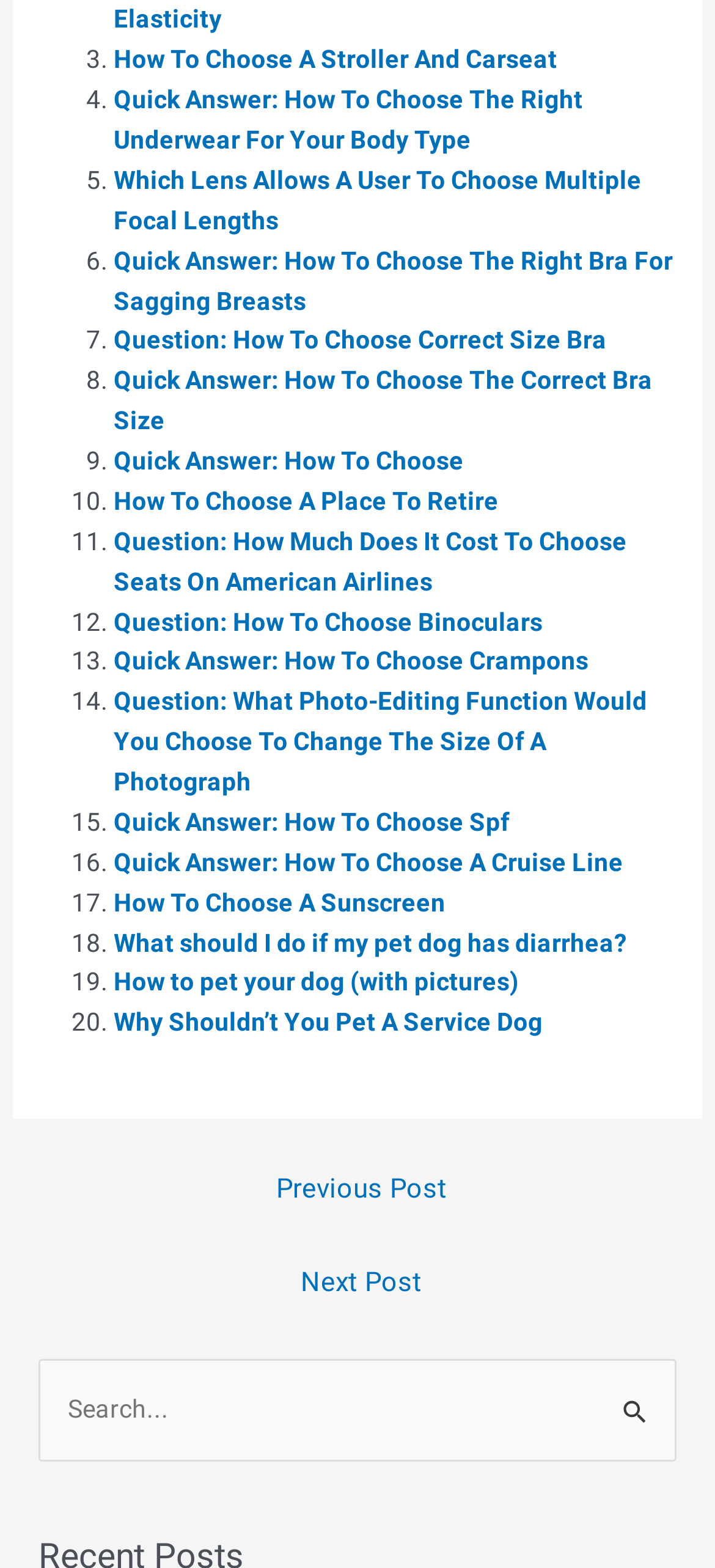Please identify the bounding box coordinates of the area I need to click to accomplish the following instruction: "Click on 'How To Choose A Stroller And Carseat'".

[0.159, 0.028, 0.78, 0.047]